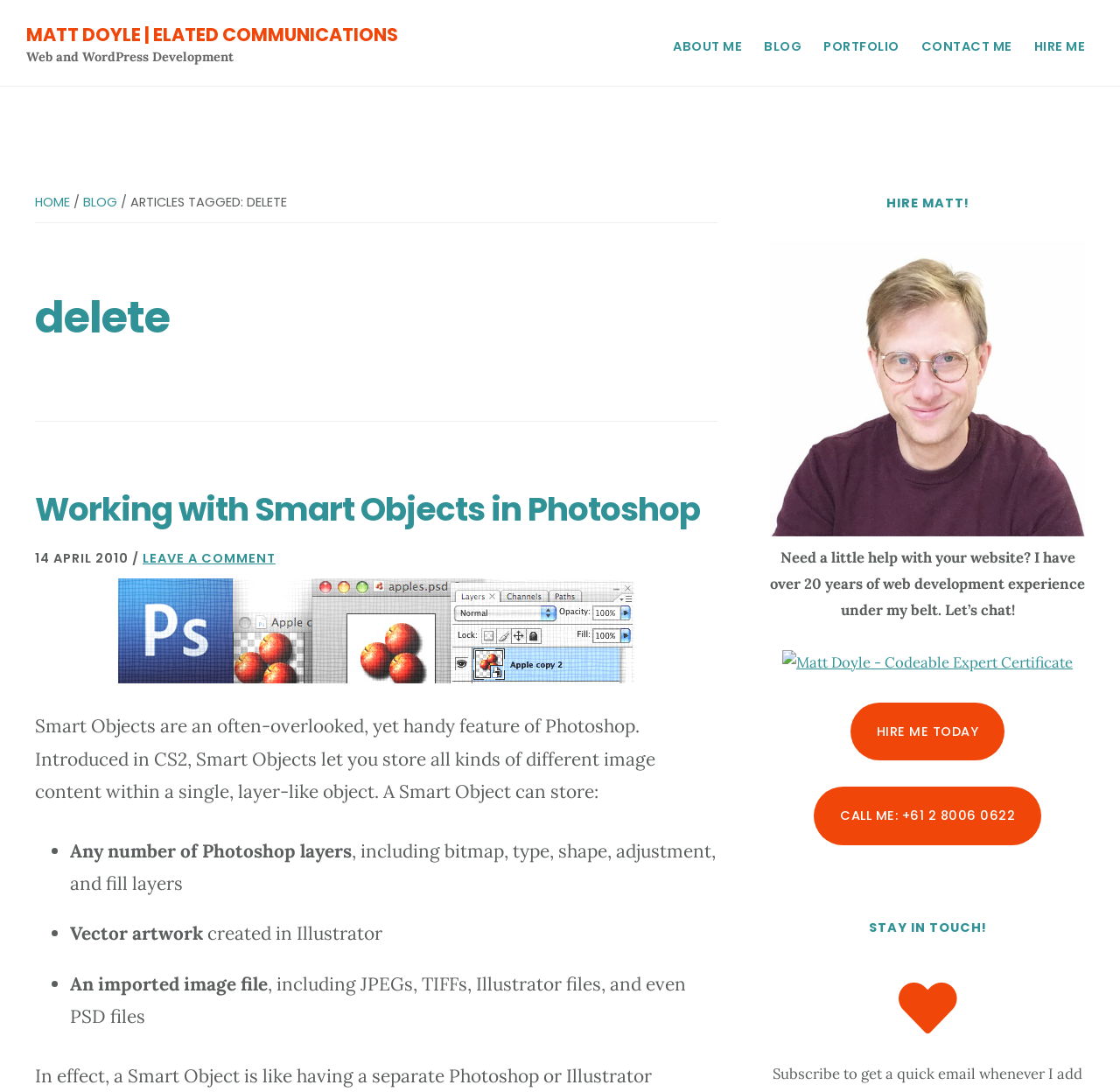Please provide a short answer using a single word or phrase for the question:
What is the contact phone number of Matt Doyle?

+61 2 8006 0622